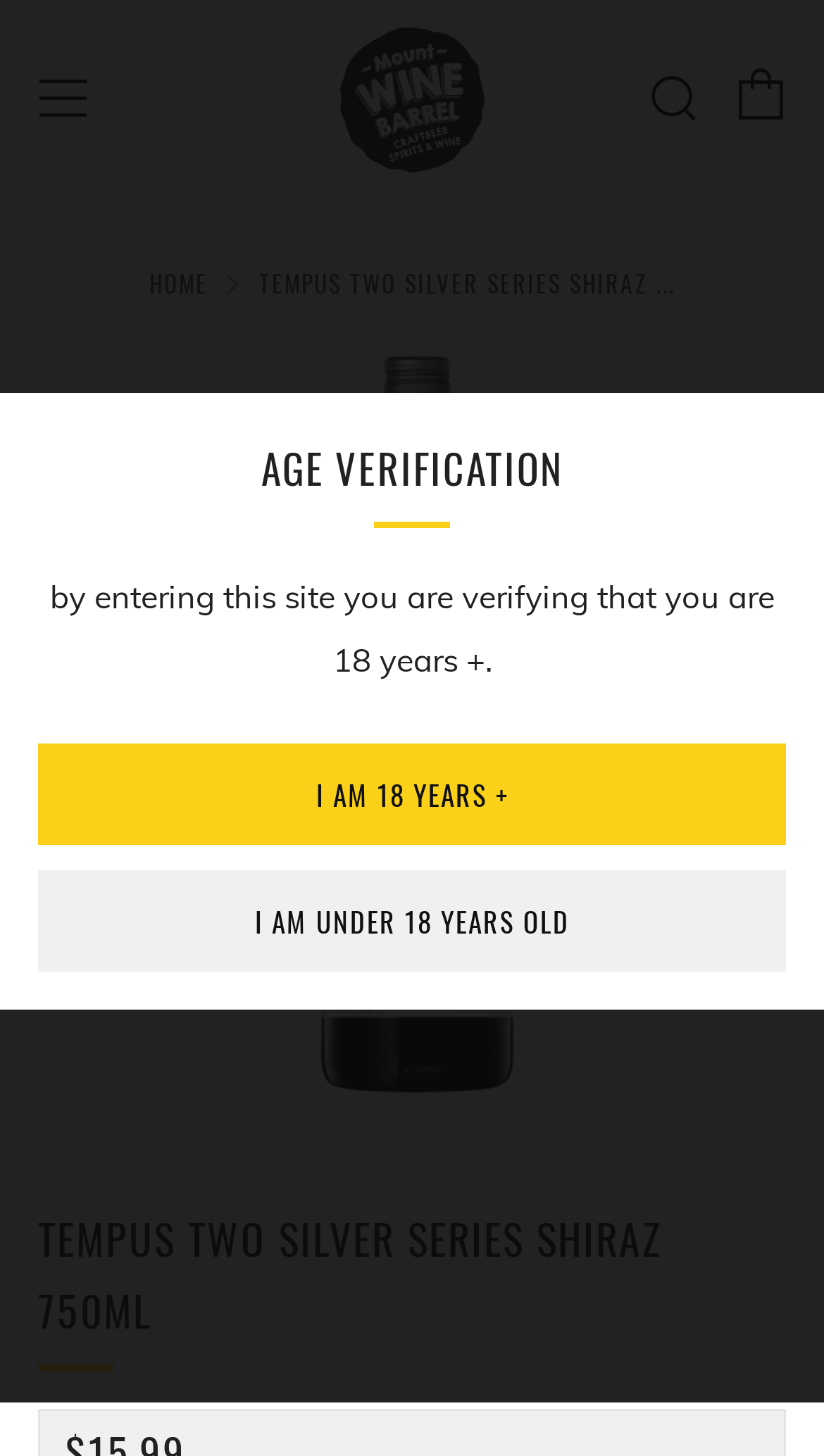Locate the bounding box coordinates for the element described below: "alt="Mount Wine Barrel"". The coordinates must be four float values between 0 and 1, formatted as [left, top, right, bottom].

[0.405, 0.0, 0.595, 0.136]